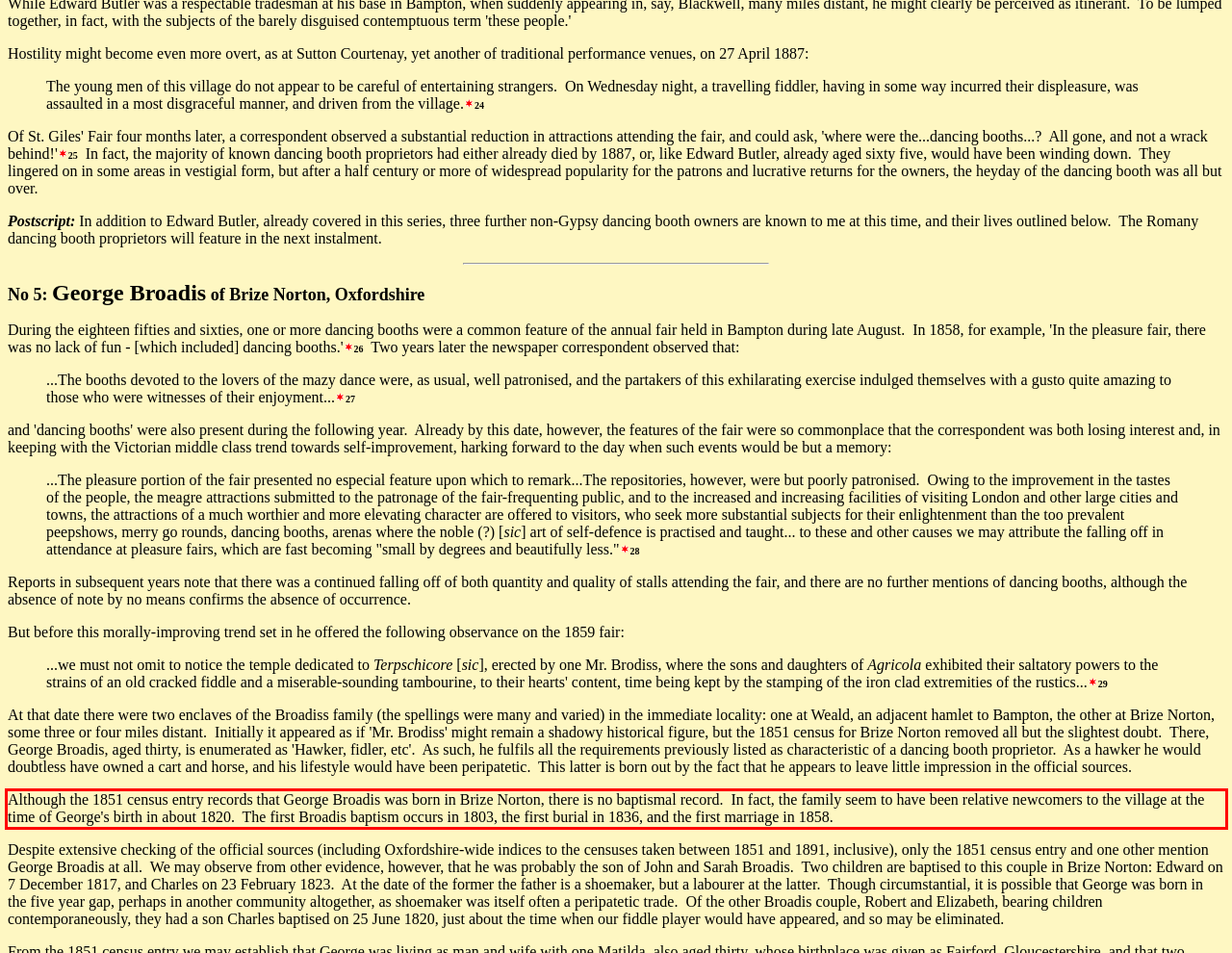Examine the screenshot of the webpage, locate the red bounding box, and generate the text contained within it.

Although the 1851 census entry records that George Broadis was born in Brize Norton, there is no baptismal record. In fact, the family seem to have been relative newcomers to the village at the time of George's birth in about 1820. The first Broadis baptism occurs in 1803, the first burial in 1836, and the first marriage in 1858.